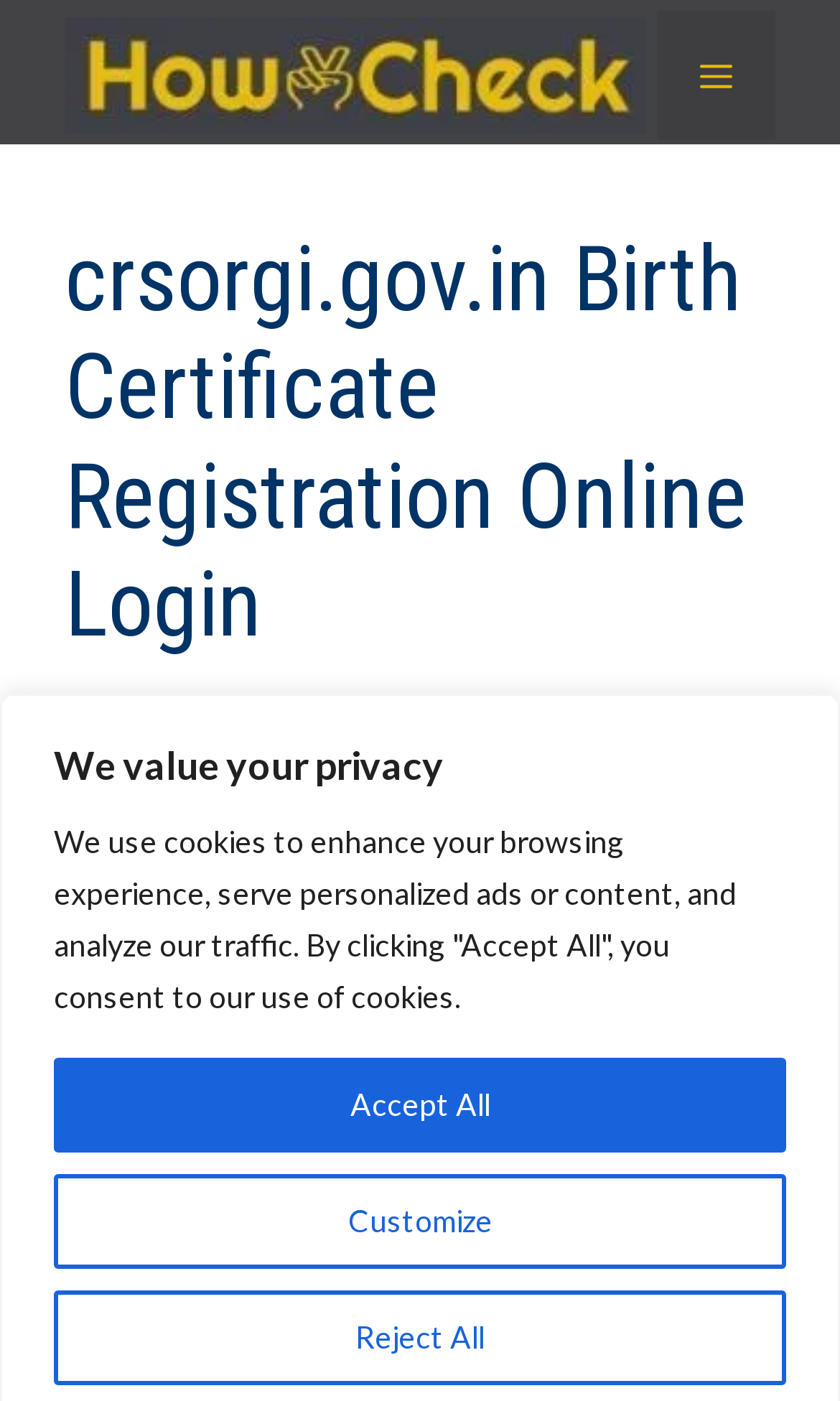From the webpage screenshot, identify the region described by alt="Howto-check.com". Provide the bounding box coordinates as (top-left x, top-left y, bottom-right x, bottom-right y), with each value being a floating point number between 0 and 1.

[0.077, 0.033, 0.769, 0.067]